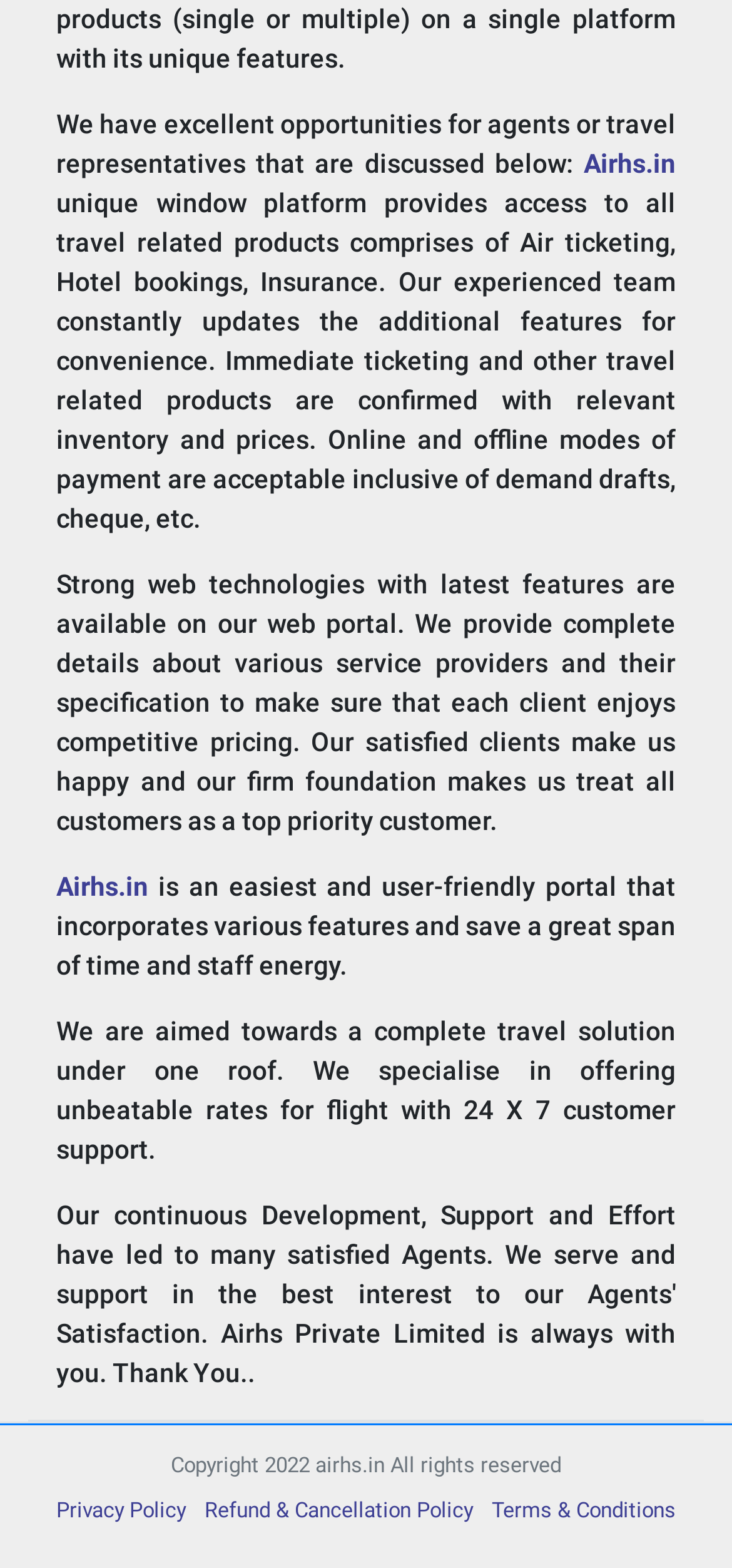Give a concise answer using only one word or phrase for this question:
What is the main focus of the website?

Travel solutions